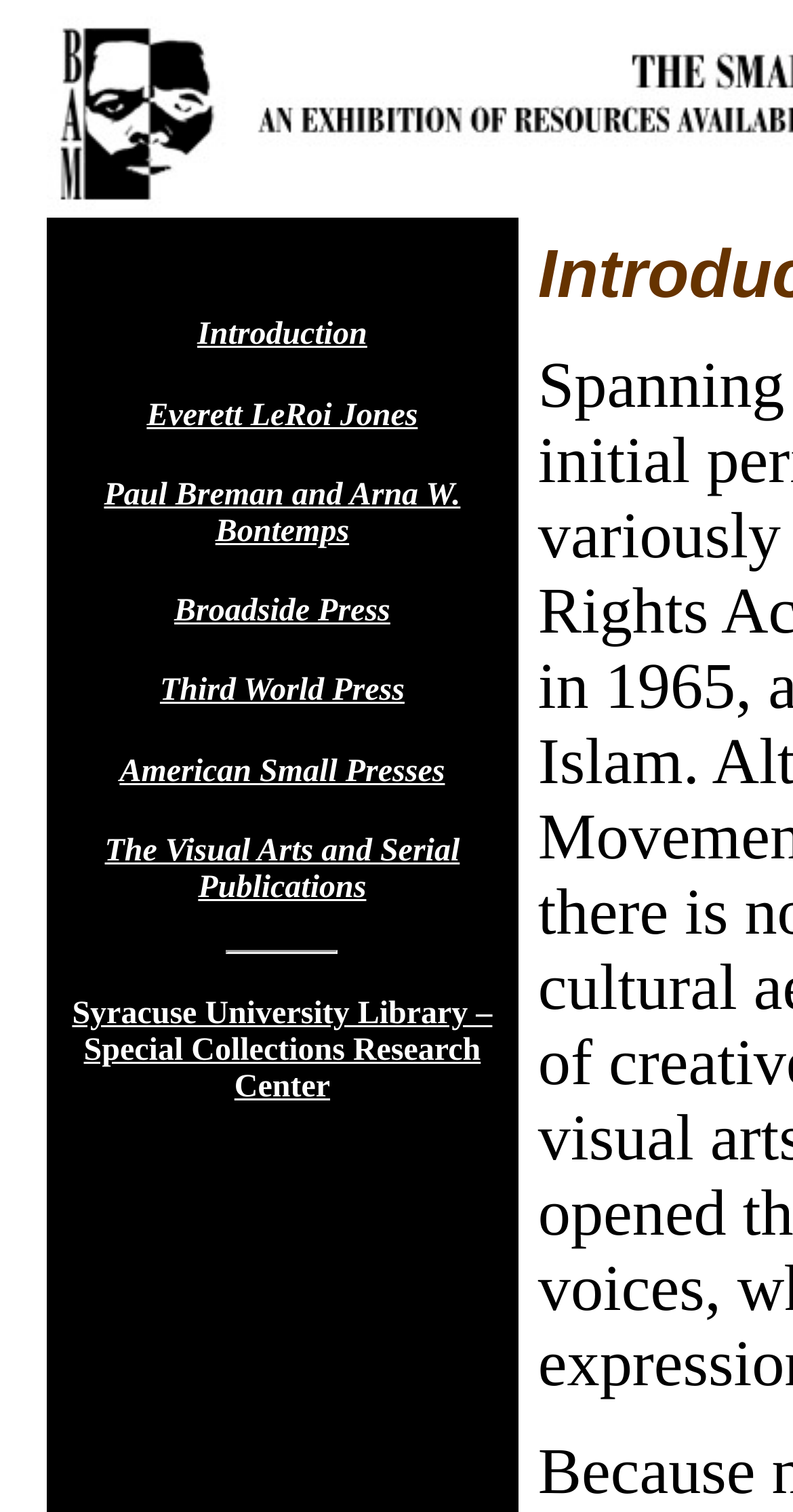Please find the bounding box coordinates of the element's region to be clicked to carry out this instruction: "click Introduction link".

[0.249, 0.21, 0.463, 0.233]